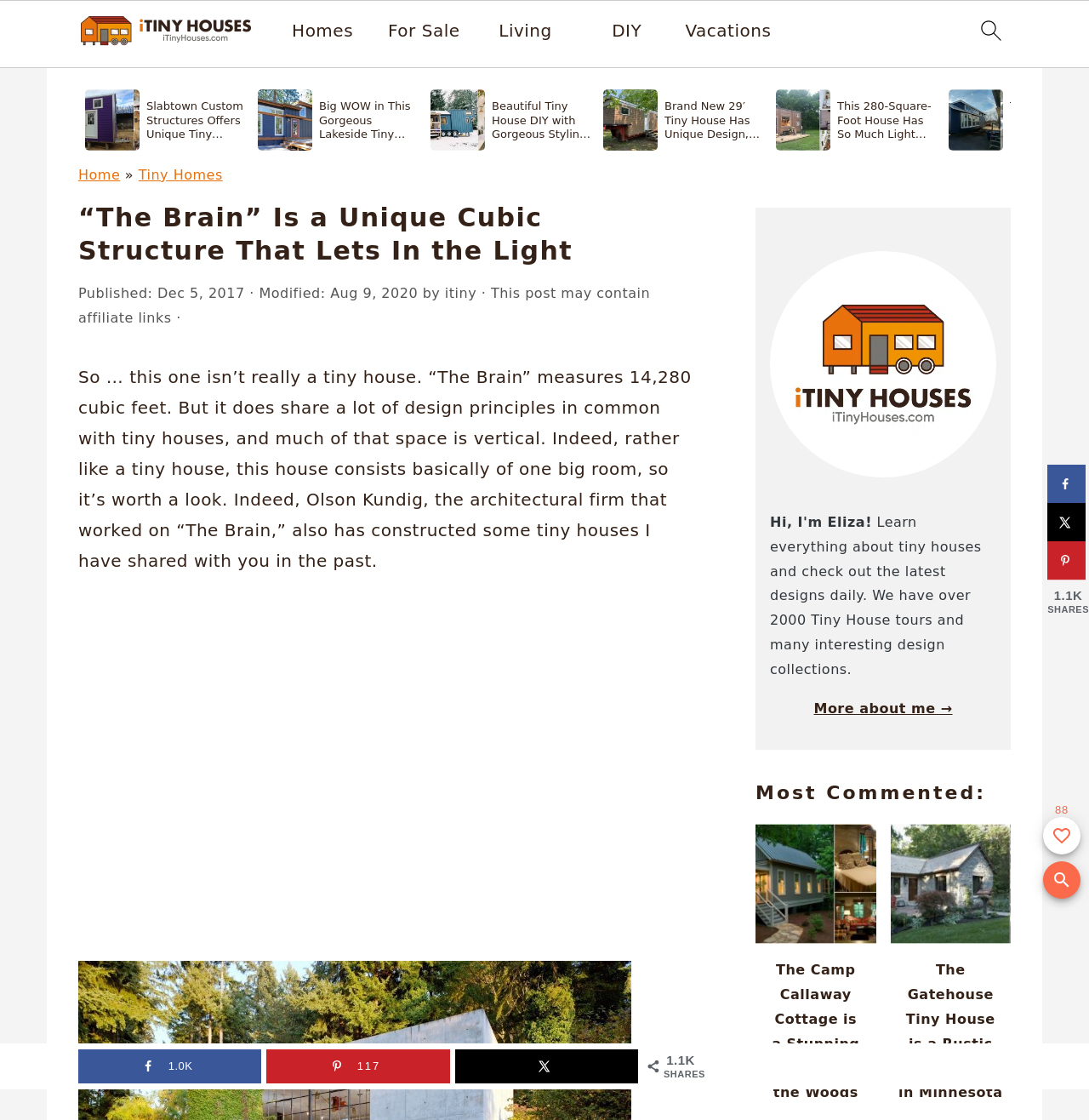Provide your answer in a single word or phrase: 
What is the name of the unique cubic structure?

The Brain